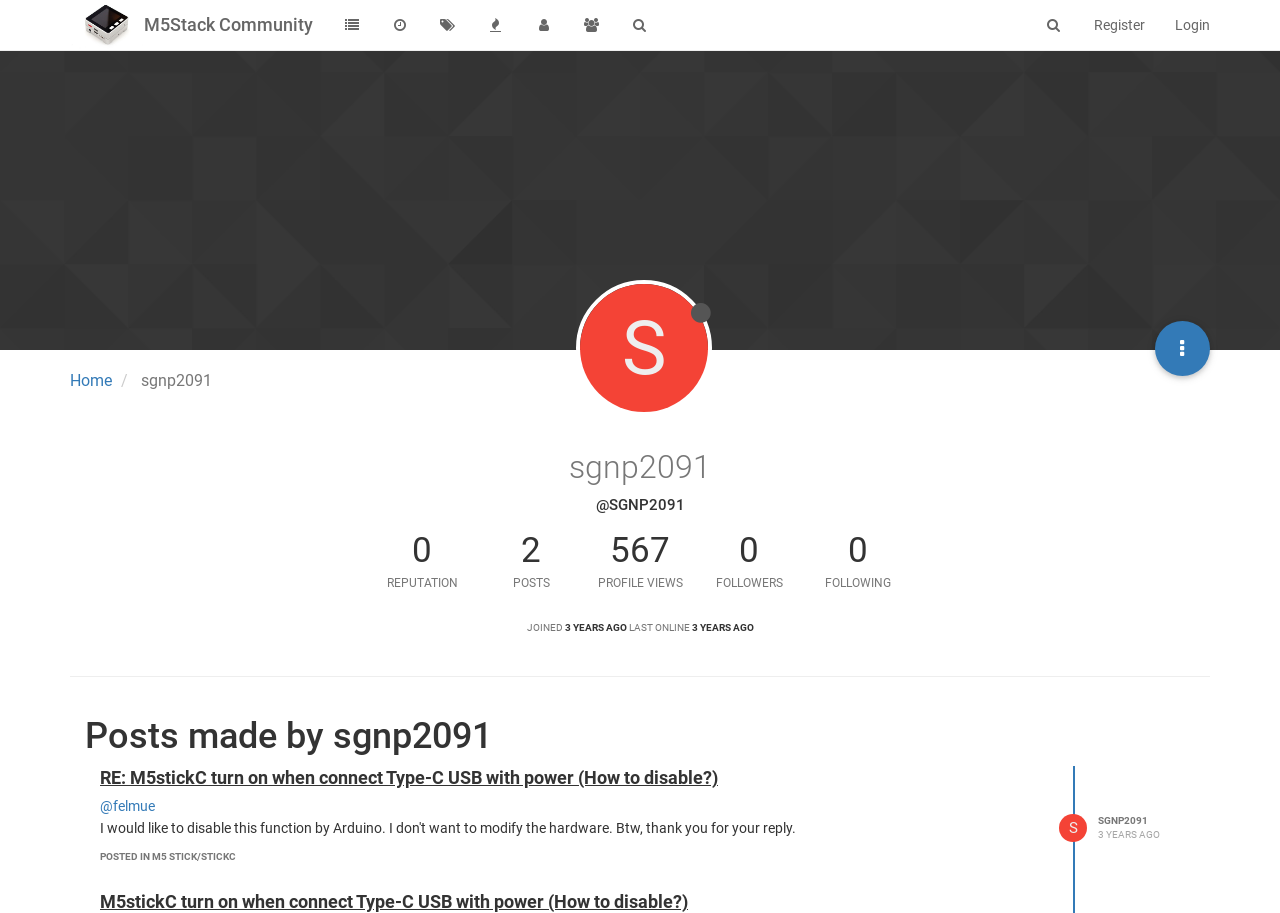Using the provided description posted in M5 Stick/StickC, find the bounding box coordinates for the UI element. Provide the coordinates in (top-left x, top-left y, bottom-right x, bottom-right y) format, ensuring all values are between 0 and 1.

[0.078, 0.932, 0.184, 0.944]